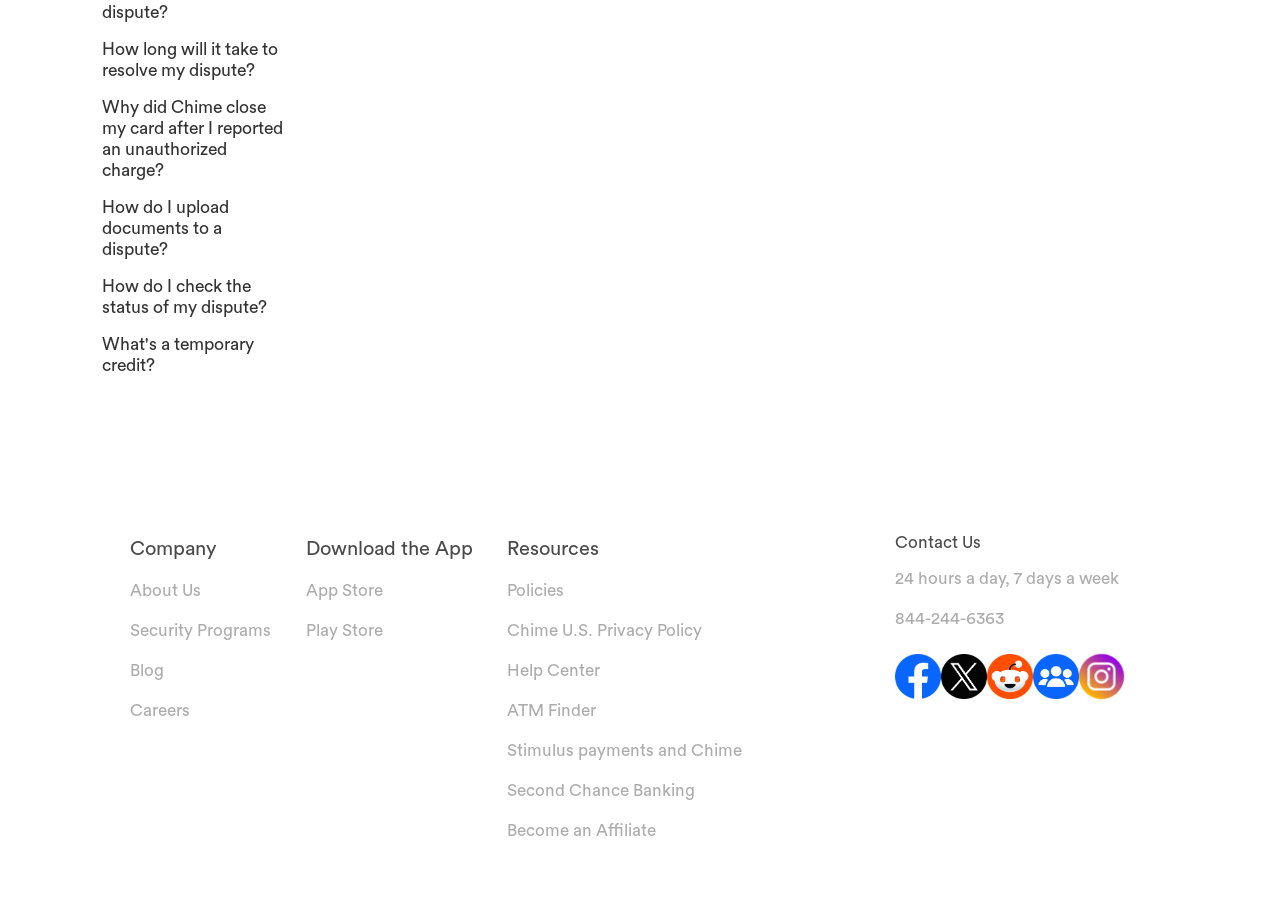Consider the image and give a detailed and elaborate answer to the question: 
What is the phone number to contact Chime?

The phone number is listed under the 'Contact Us' section, which is easily accessible on the webpage.